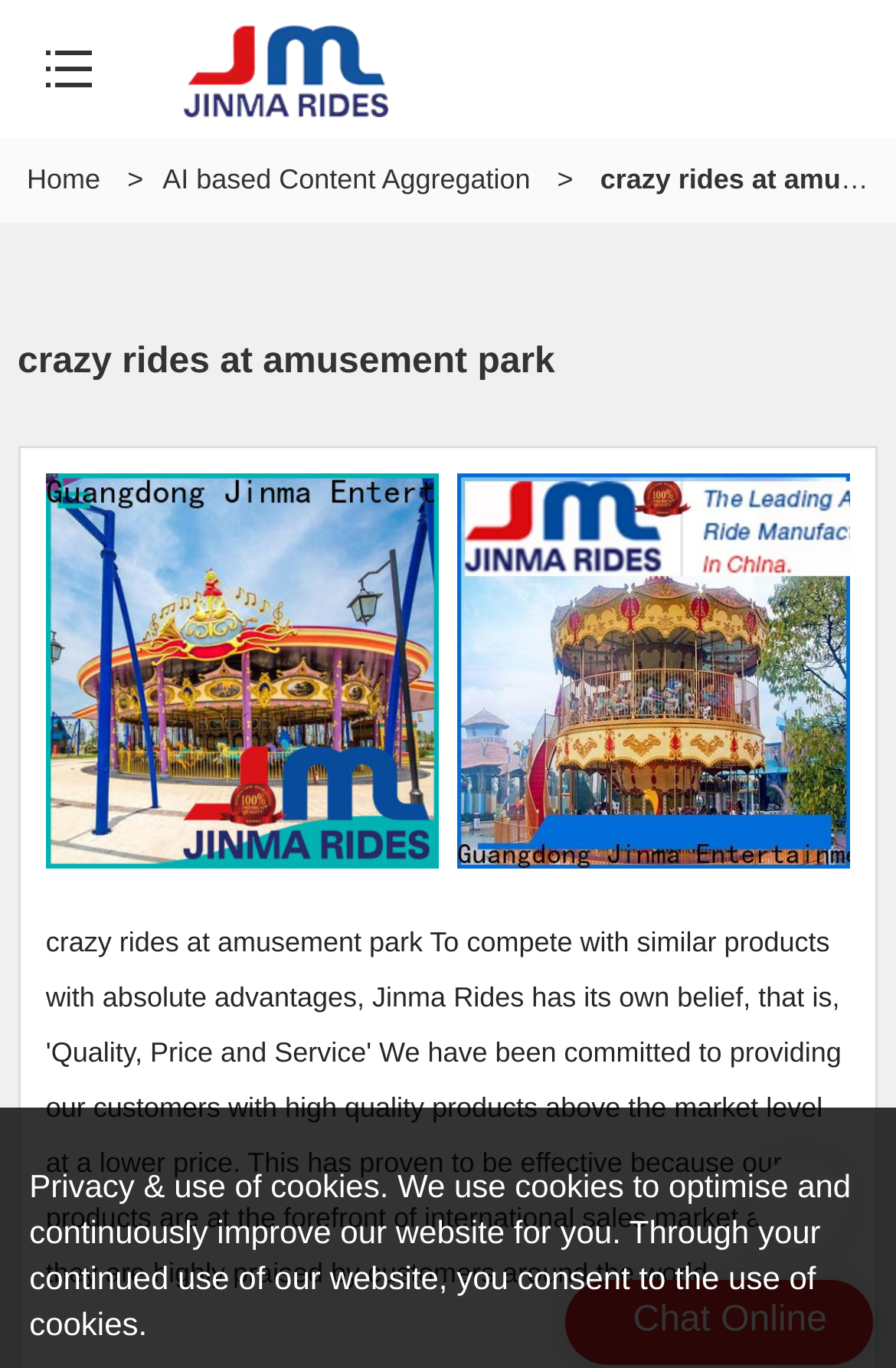How many images of crazy rides are there?
Provide a detailed and well-explained answer to the question.

I counted the number of image elements with the description 'crazy rides at amusement park' and found two of them, one located at the top-left and the other at the top-right of the webpage.